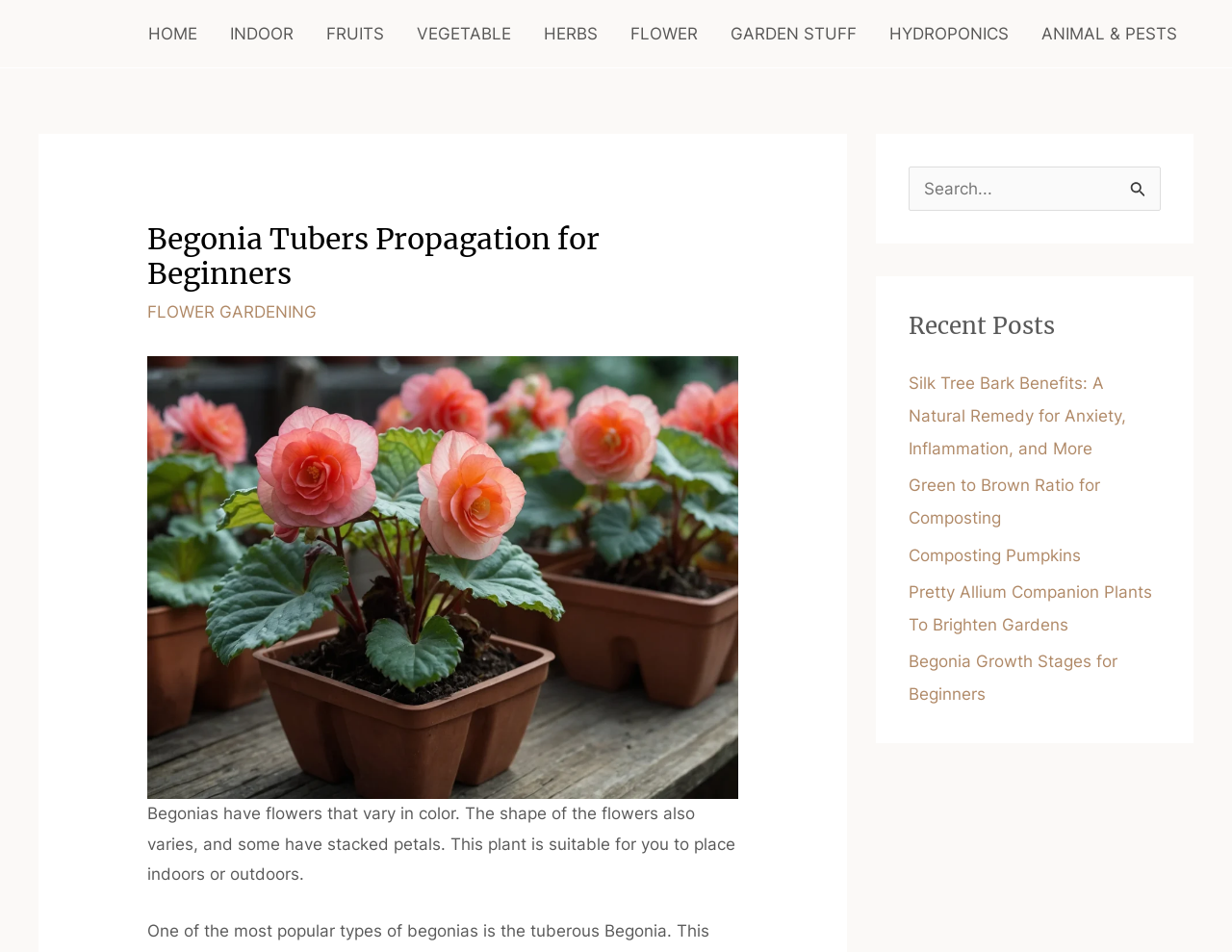Using floating point numbers between 0 and 1, provide the bounding box coordinates in the format (top-left x, top-left y, bottom-right x, bottom-right y). Locate the UI element described here: Composting Pumpkins

[0.738, 0.573, 0.877, 0.593]